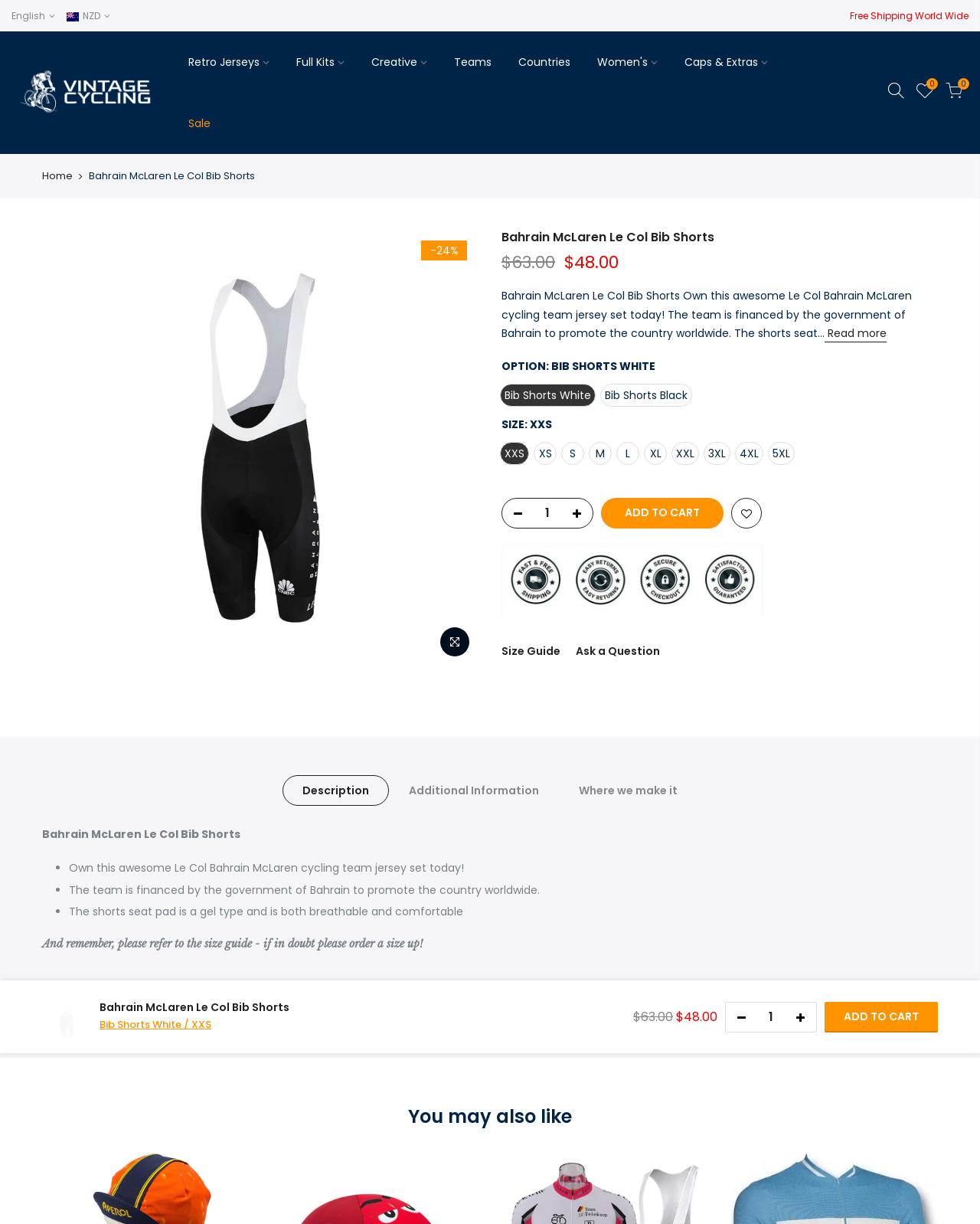Please determine the bounding box coordinates of the clickable area required to carry out the following instruction: "Add to cart". The coordinates must be four float numbers between 0 and 1, represented as [left, top, right, bottom].

[0.613, 0.406, 0.738, 0.431]